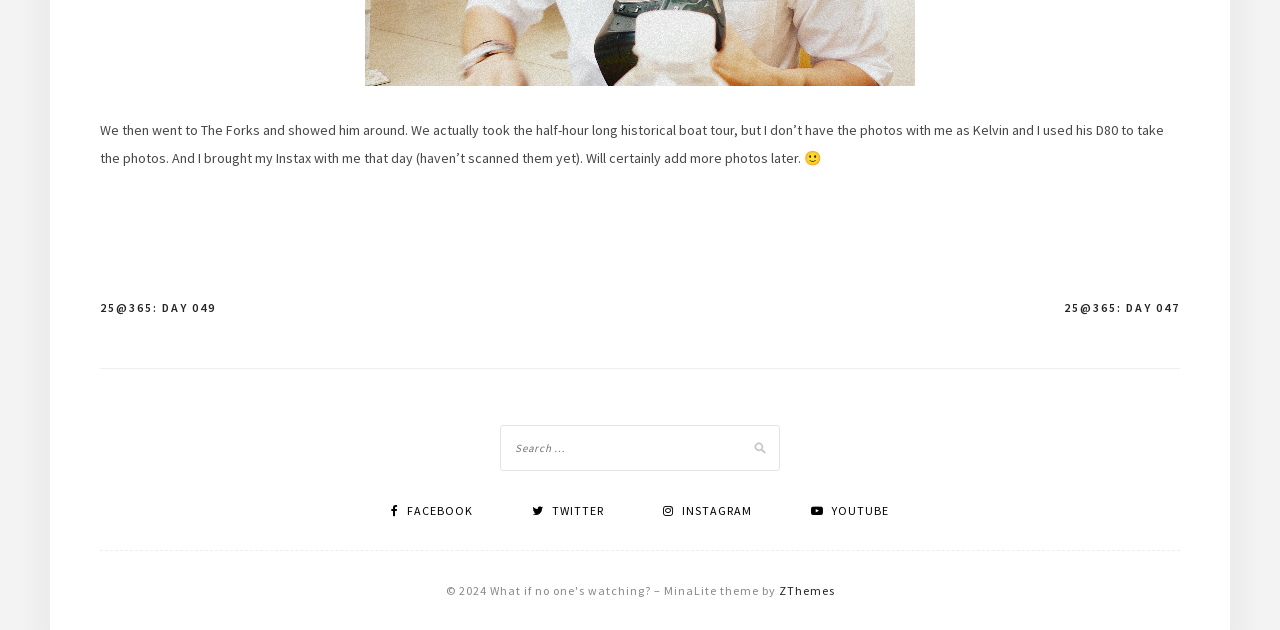Give a concise answer of one word or phrase to the question: 
How many social media links are present?

4